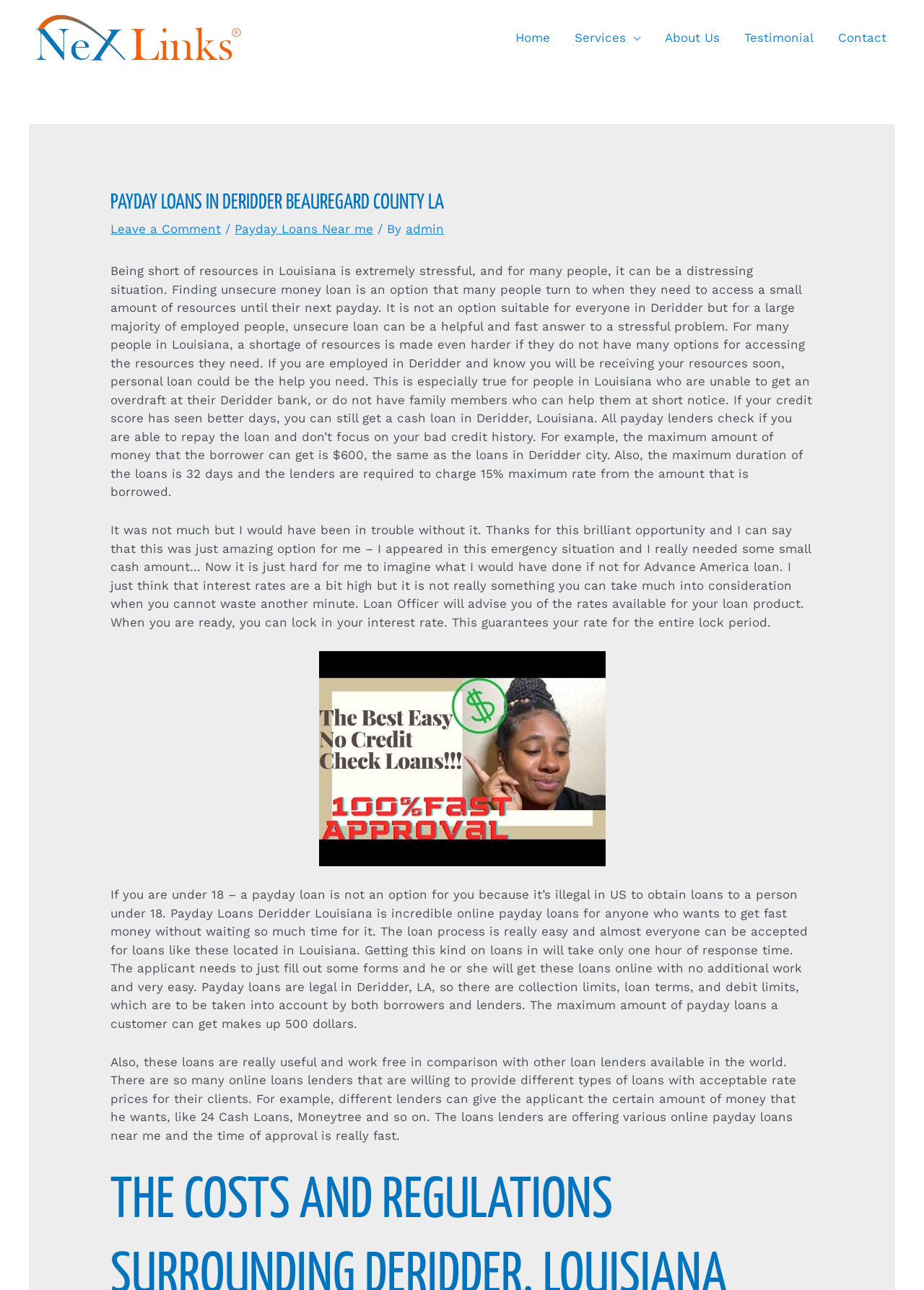Find the bounding box coordinates of the element's region that should be clicked in order to follow the given instruction: "Click on the 'Payday Loans Near me' link". The coordinates should consist of four float numbers between 0 and 1, i.e., [left, top, right, bottom].

[0.254, 0.172, 0.404, 0.183]